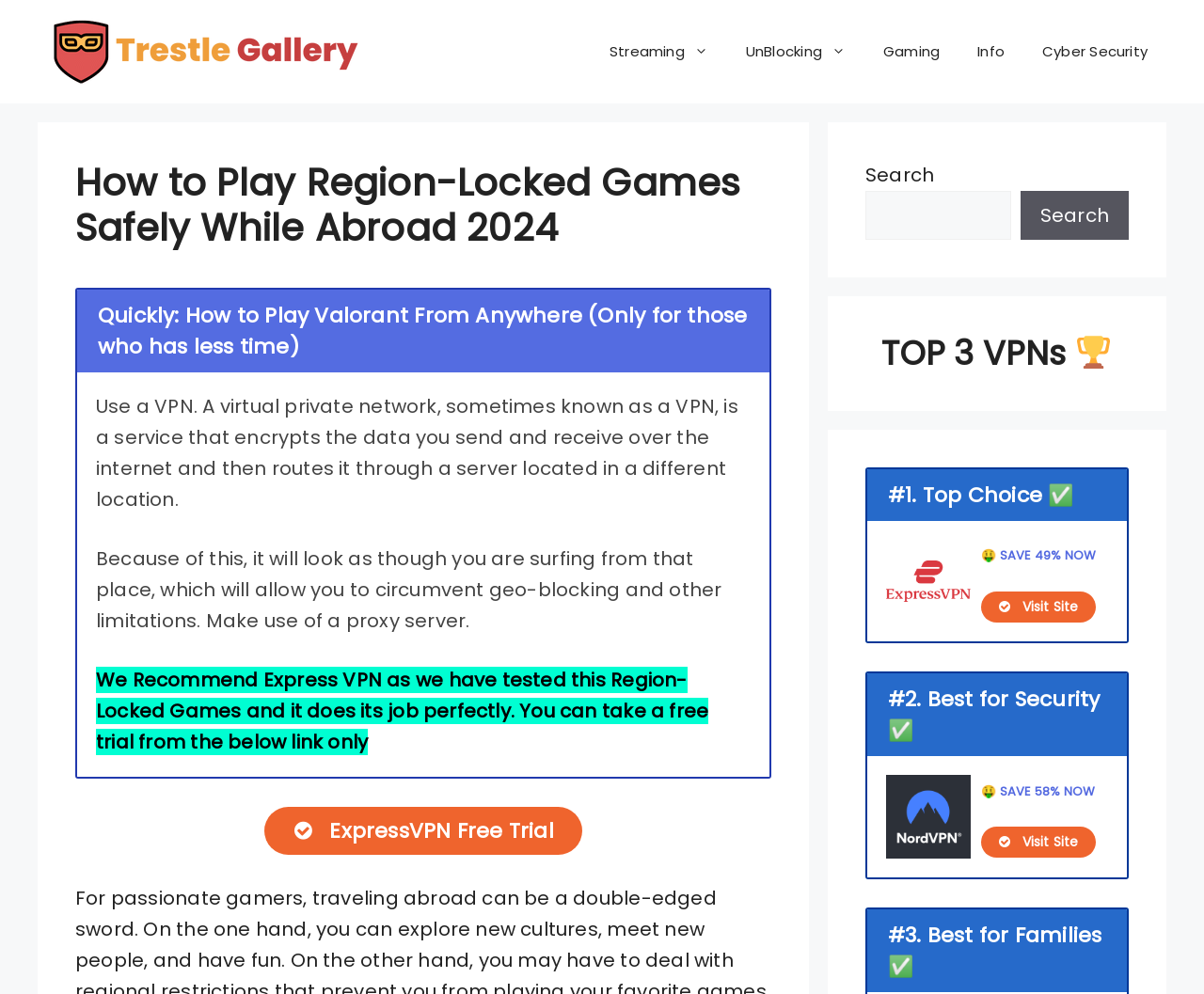From the element description: "parent_node: Search name="s"", extract the bounding box coordinates of the UI element. The coordinates should be expressed as four float numbers between 0 and 1, in the order [left, top, right, bottom].

[0.719, 0.192, 0.84, 0.241]